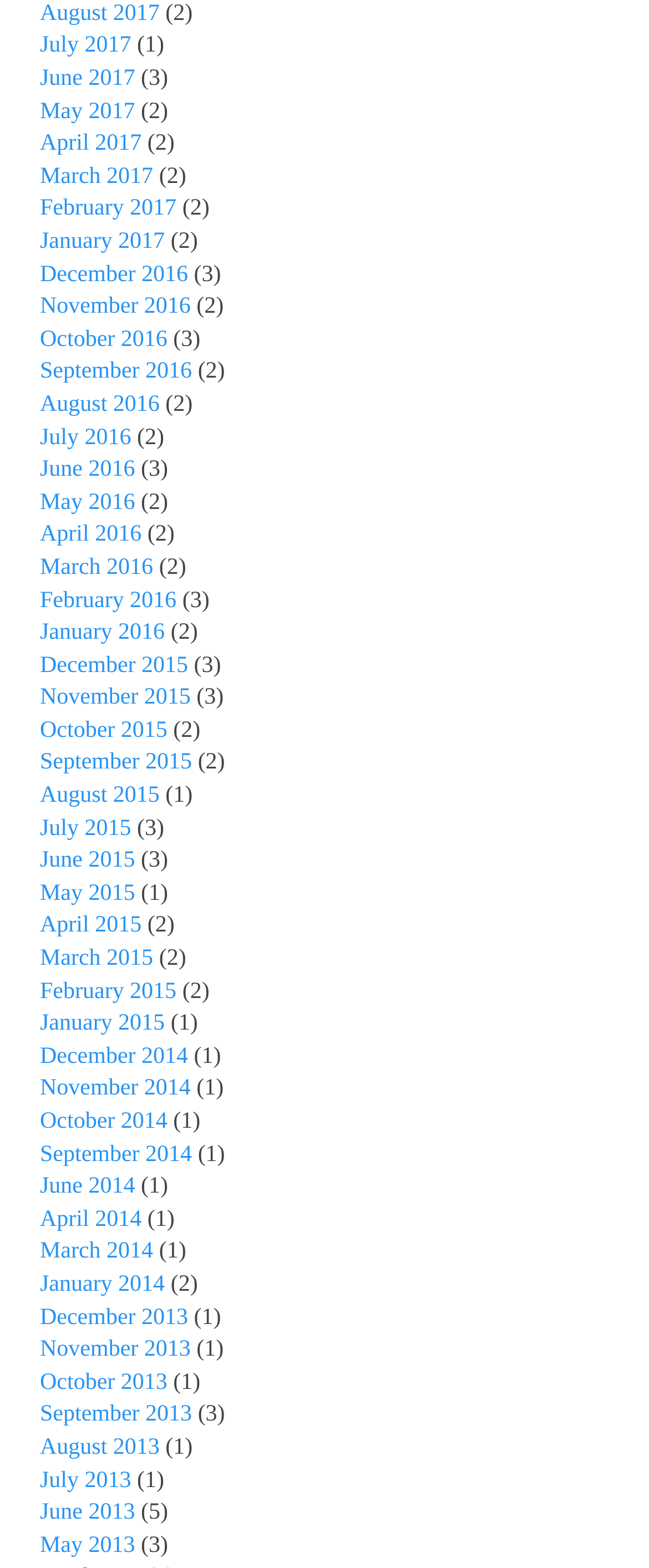Can you specify the bounding box coordinates of the area that needs to be clicked to fulfill the following instruction: "View August 2017"?

[0.062, 0.001, 0.246, 0.017]